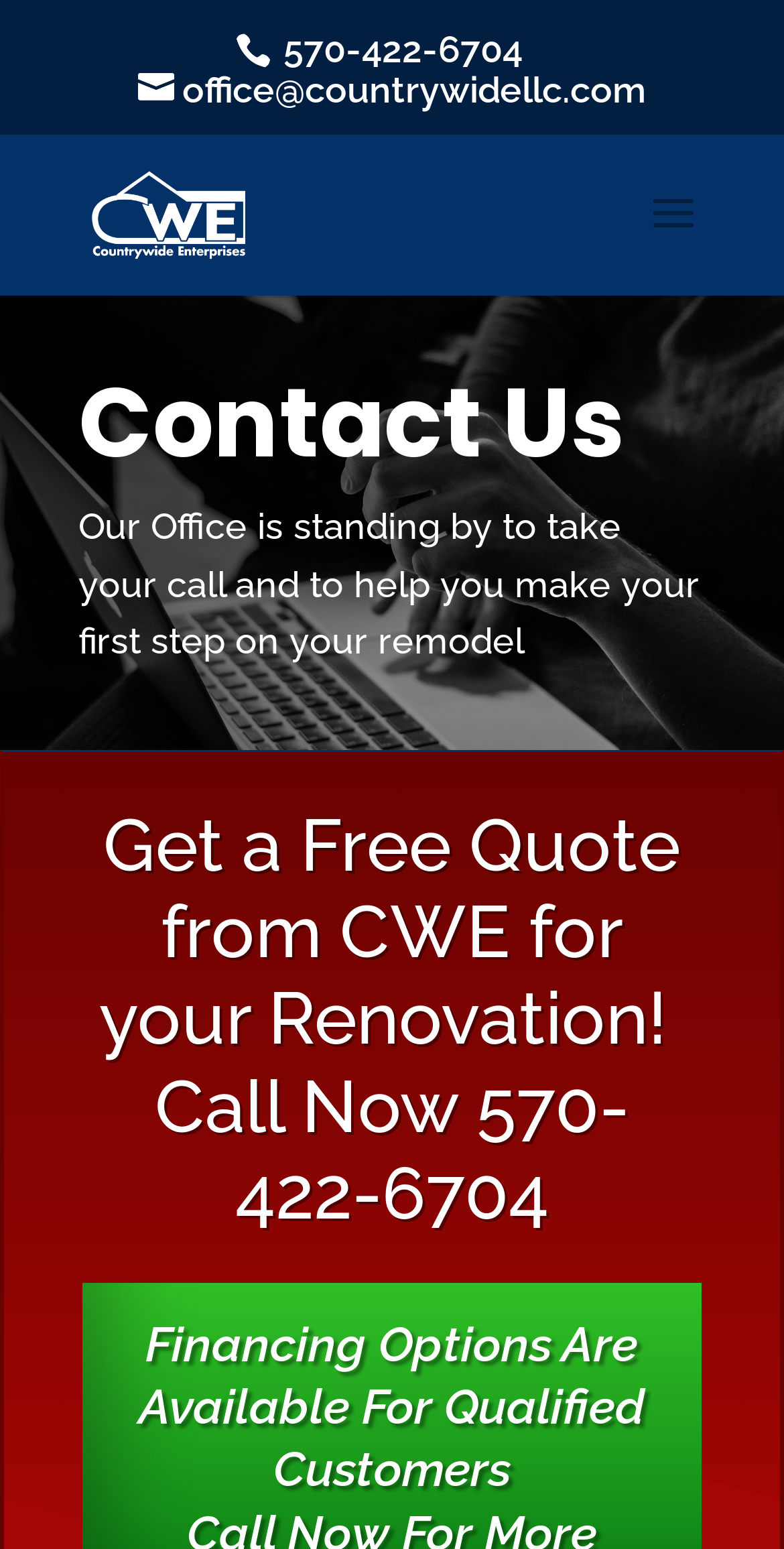What is available for qualified customers?
Kindly offer a detailed explanation using the data available in the image.

I found the answer by looking at the static text that says 'Financing Options Are Available For Qualified Customers'.